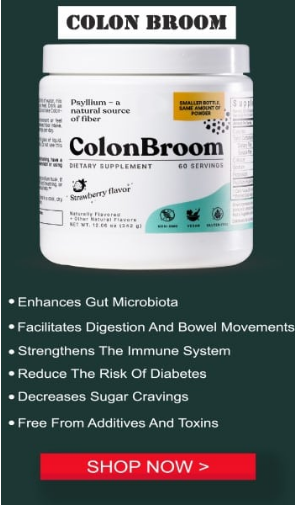What is the natural source of fiber mentioned on the label? Analyze the screenshot and reply with just one word or a short phrase.

Psyllium